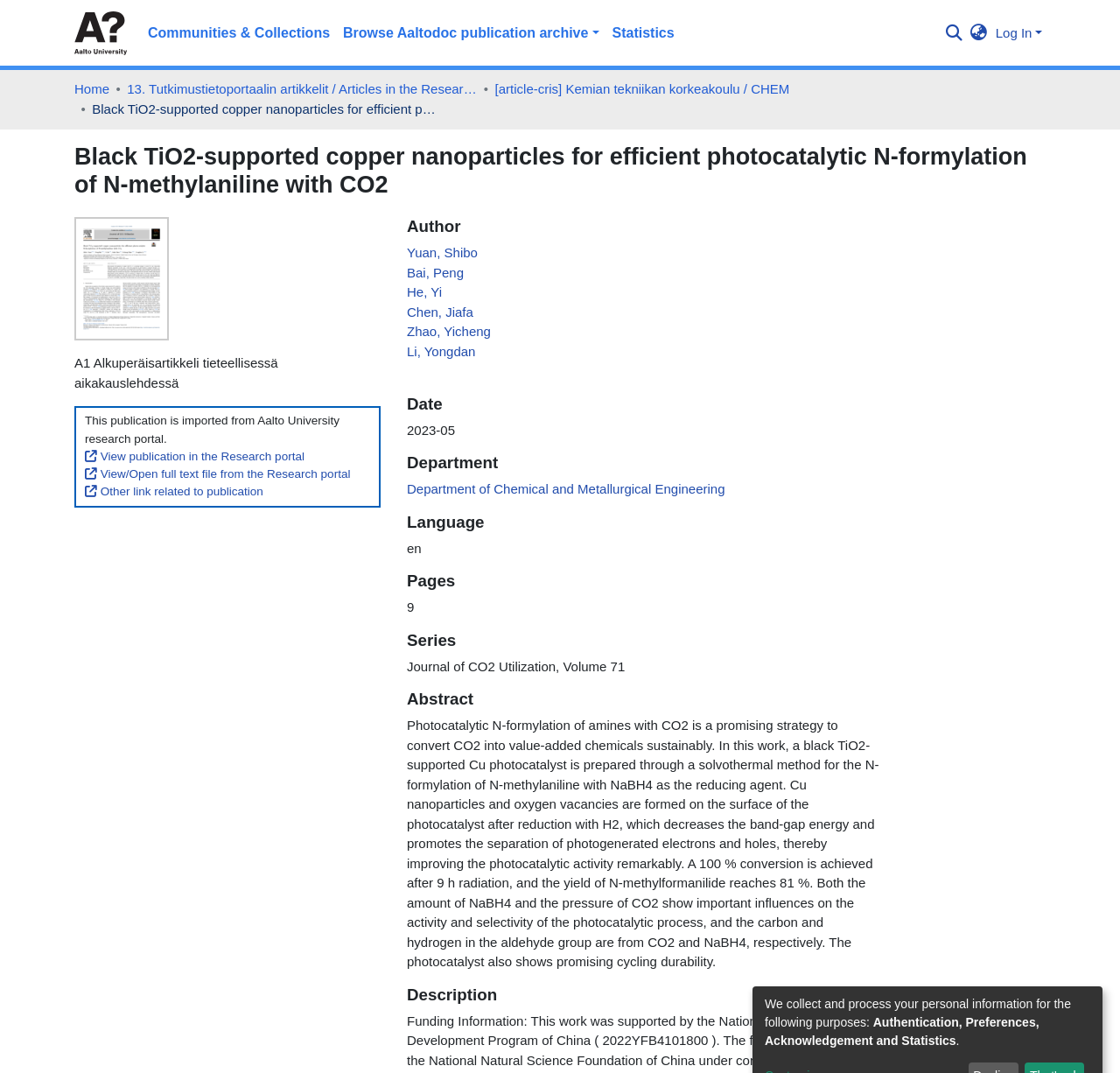Please locate the bounding box coordinates of the element that should be clicked to complete the given instruction: "Search for a publication".

[0.838, 0.015, 0.862, 0.044]